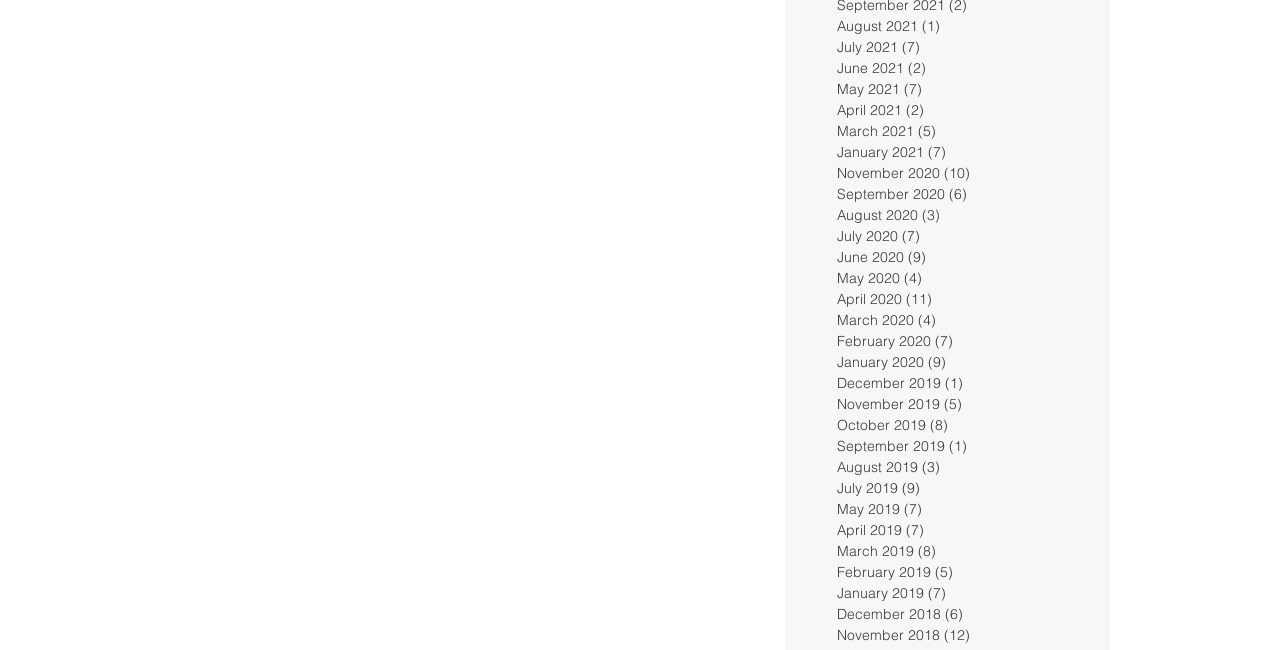Bounding box coordinates are given in the format (top-left x, top-left y, bottom-right x, bottom-right y). All values should be floating point numbers between 0 and 1. Provide the bounding box coordinate for the UI element described as: May 2021 (7) 7 posts

[0.654, 0.122, 0.818, 0.154]